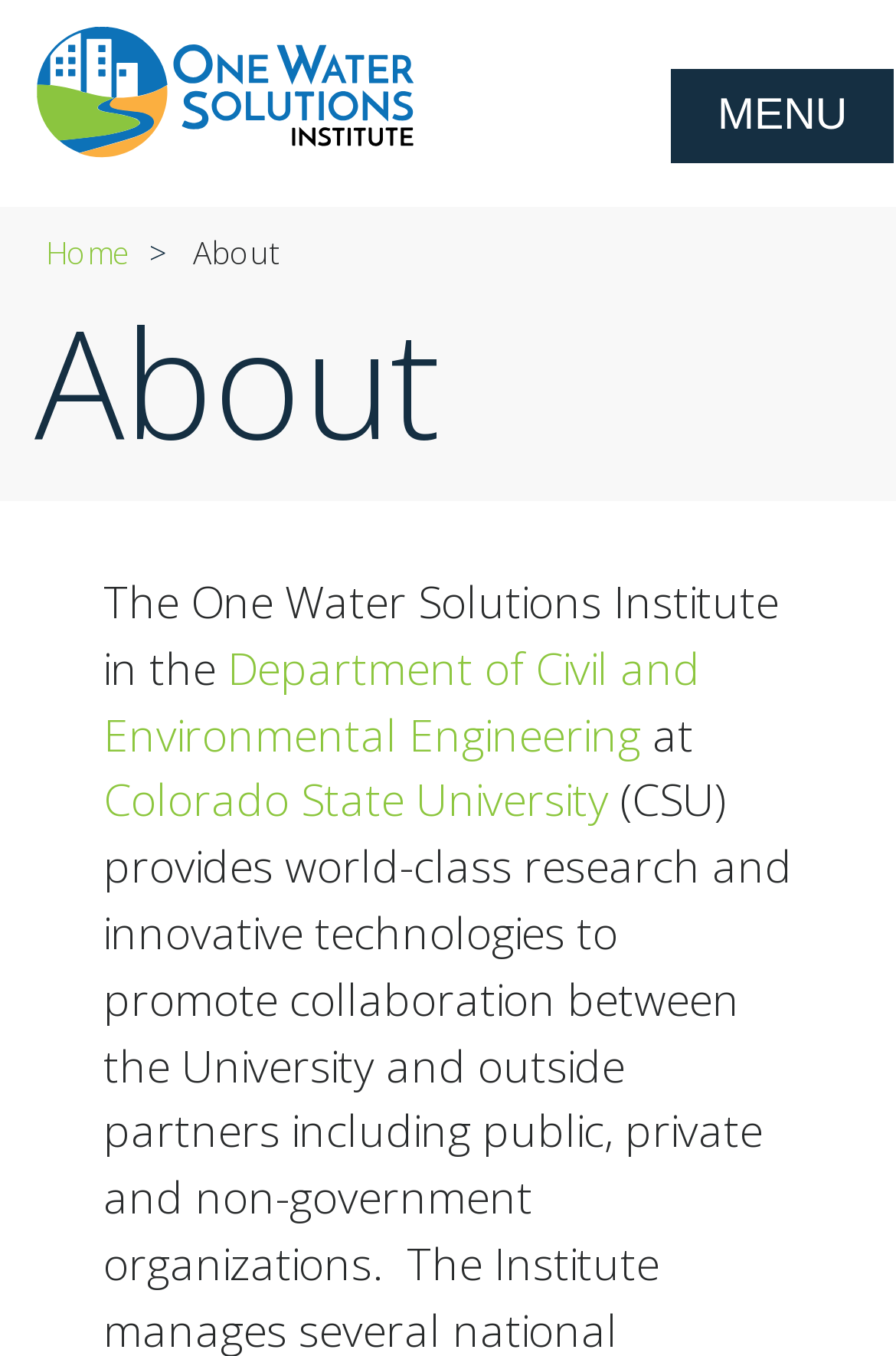Give a concise answer of one word or phrase to the question: 
How many navigation menu items are there?

3